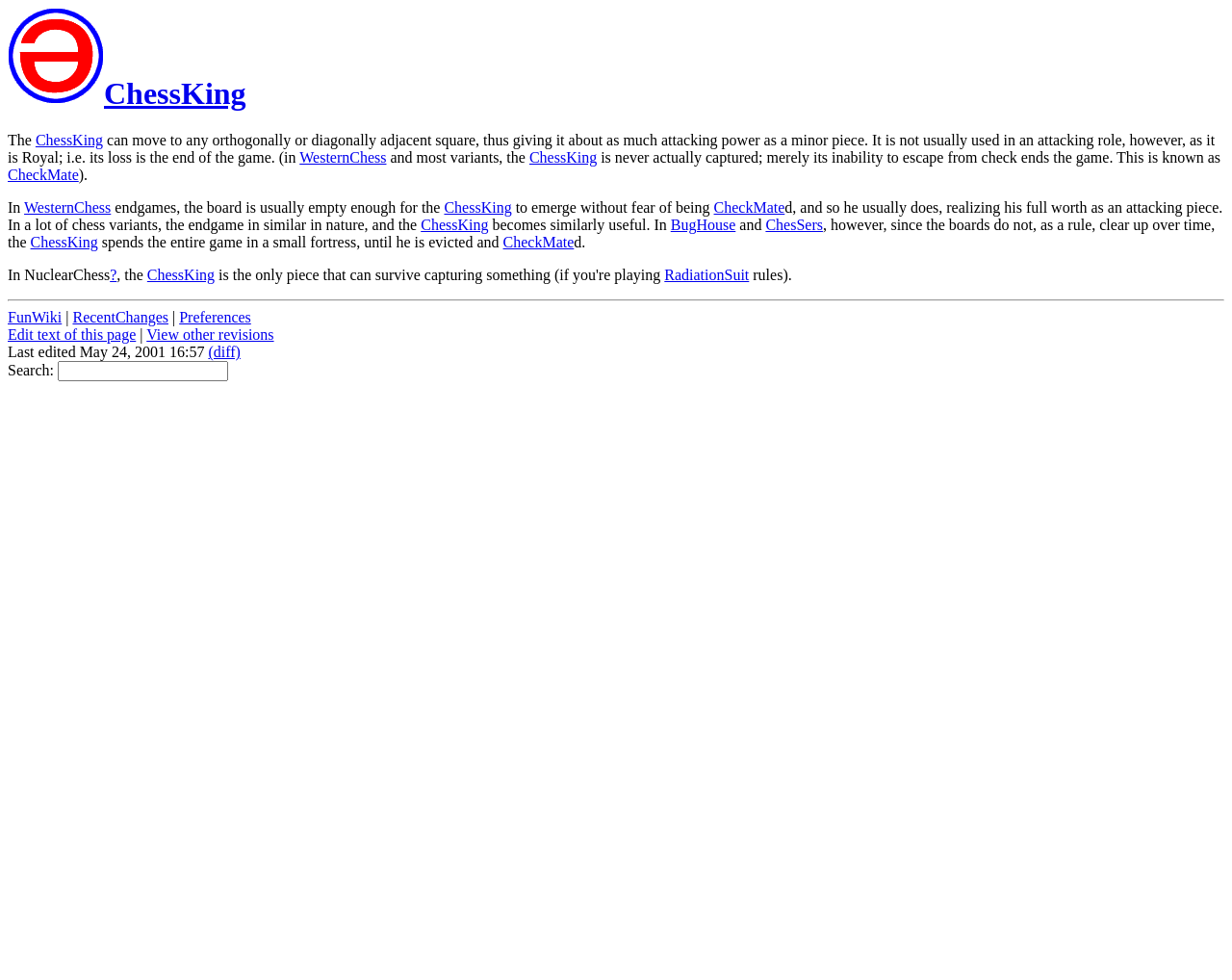What is the difference between the Chess King's role in Western Chess and BugHouse?
Can you offer a detailed and complete answer to this question?

The webpage suggests that in Western Chess, the Chess King emerges without fear of being captured in the endgame, whereas in BugHouse, the boards do not clear up over time, and the Chess King spends the entire game in a small fortress. This implies that the Chess King's role and strategy differ between these two variants of chess.